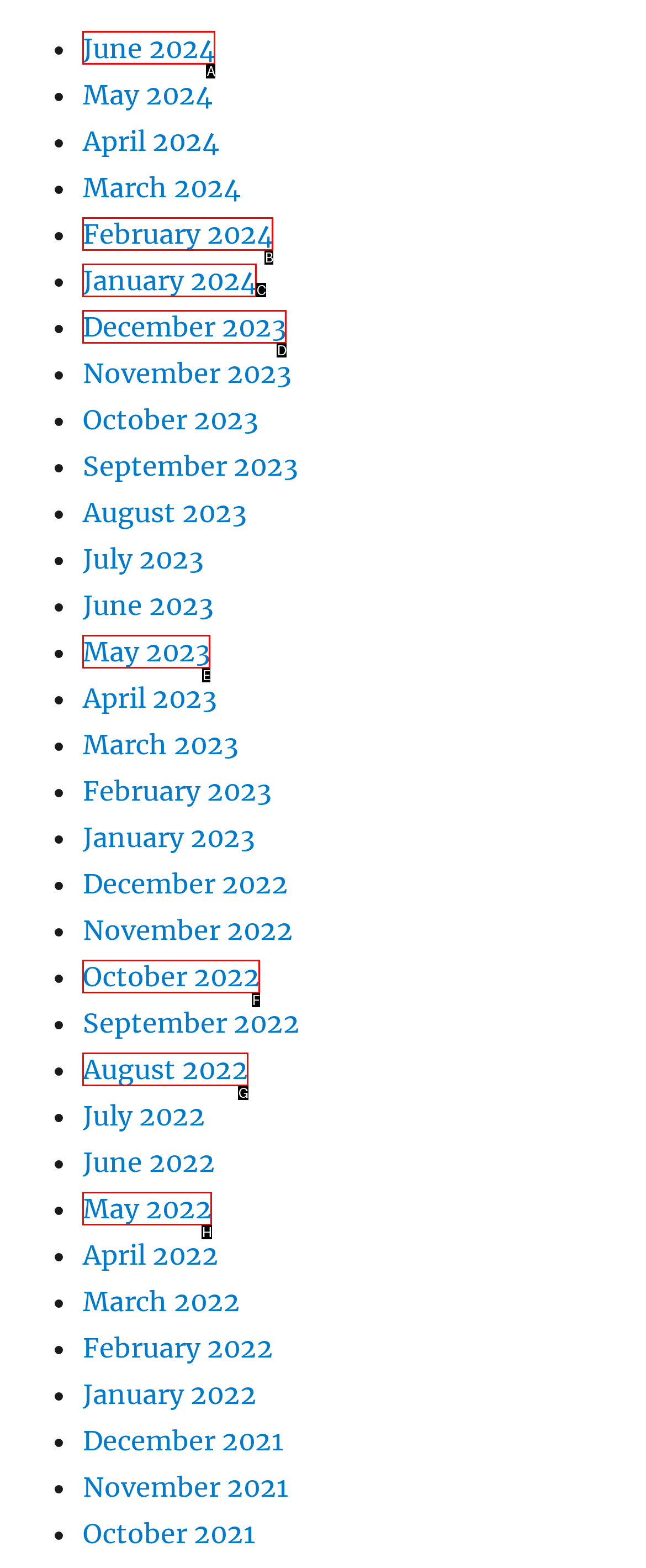Select the letter of the UI element you need to click to complete this task: Click June 2024.

A